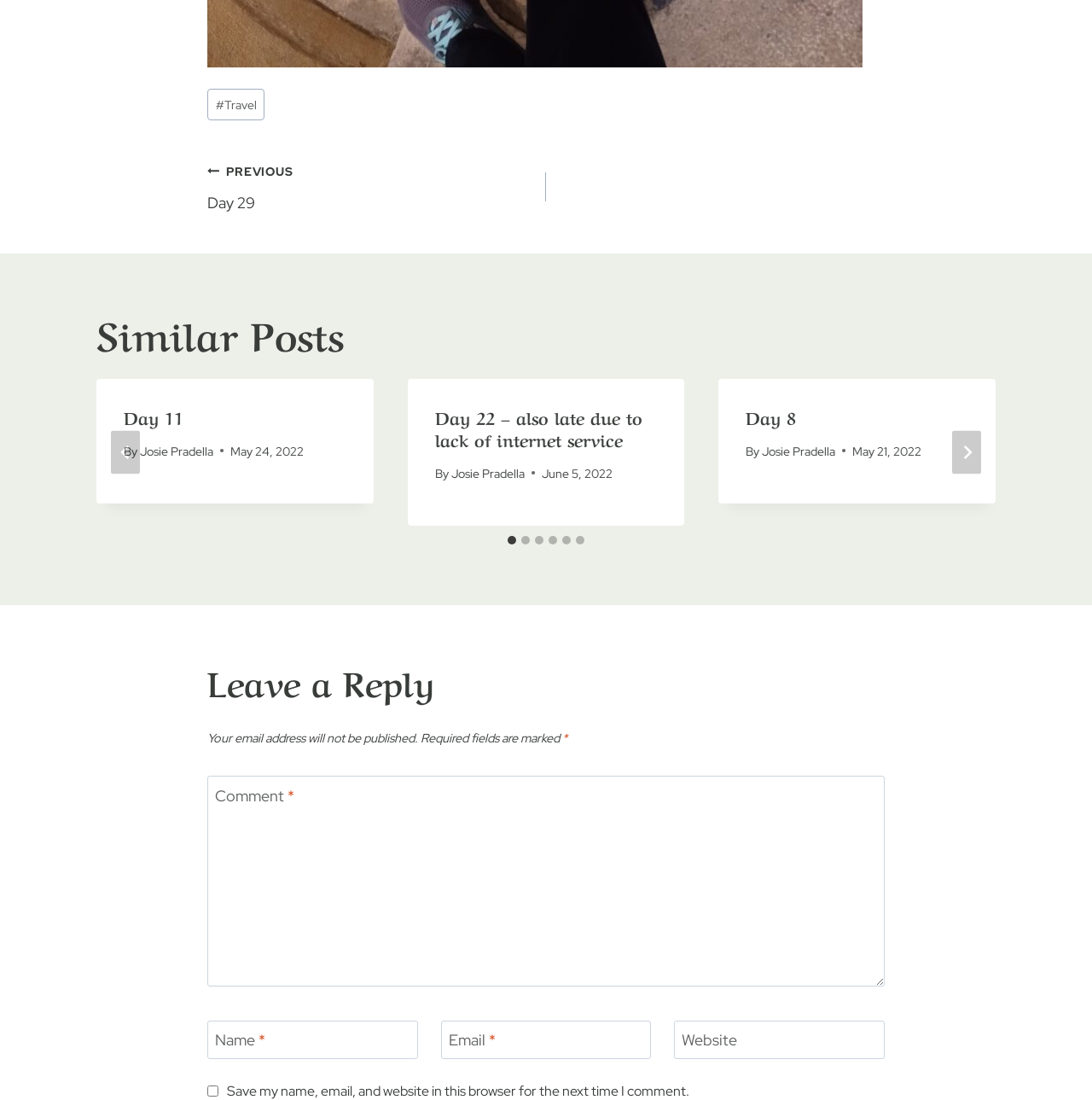What is the category of the post tagged '#Travel'?
From the details in the image, answer the question comprehensively.

The post tagged '#Travel' is categorized under the 'Travel' category, as indicated by the link '#Travel' in the footer section of the page.